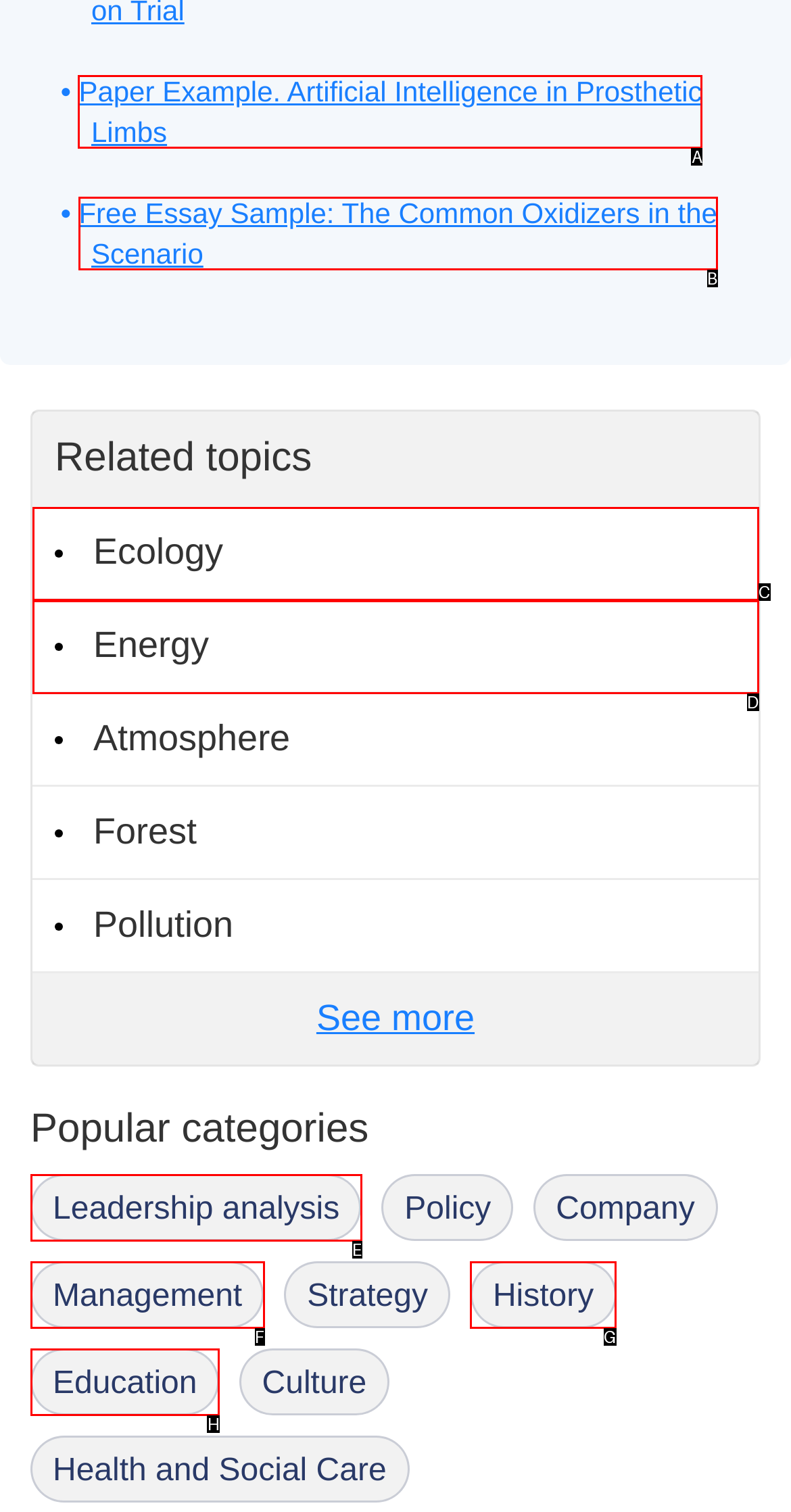Point out the option that needs to be clicked to fulfill the following instruction: View paper example on artificial intelligence in prosthetic limbs
Answer with the letter of the appropriate choice from the listed options.

A